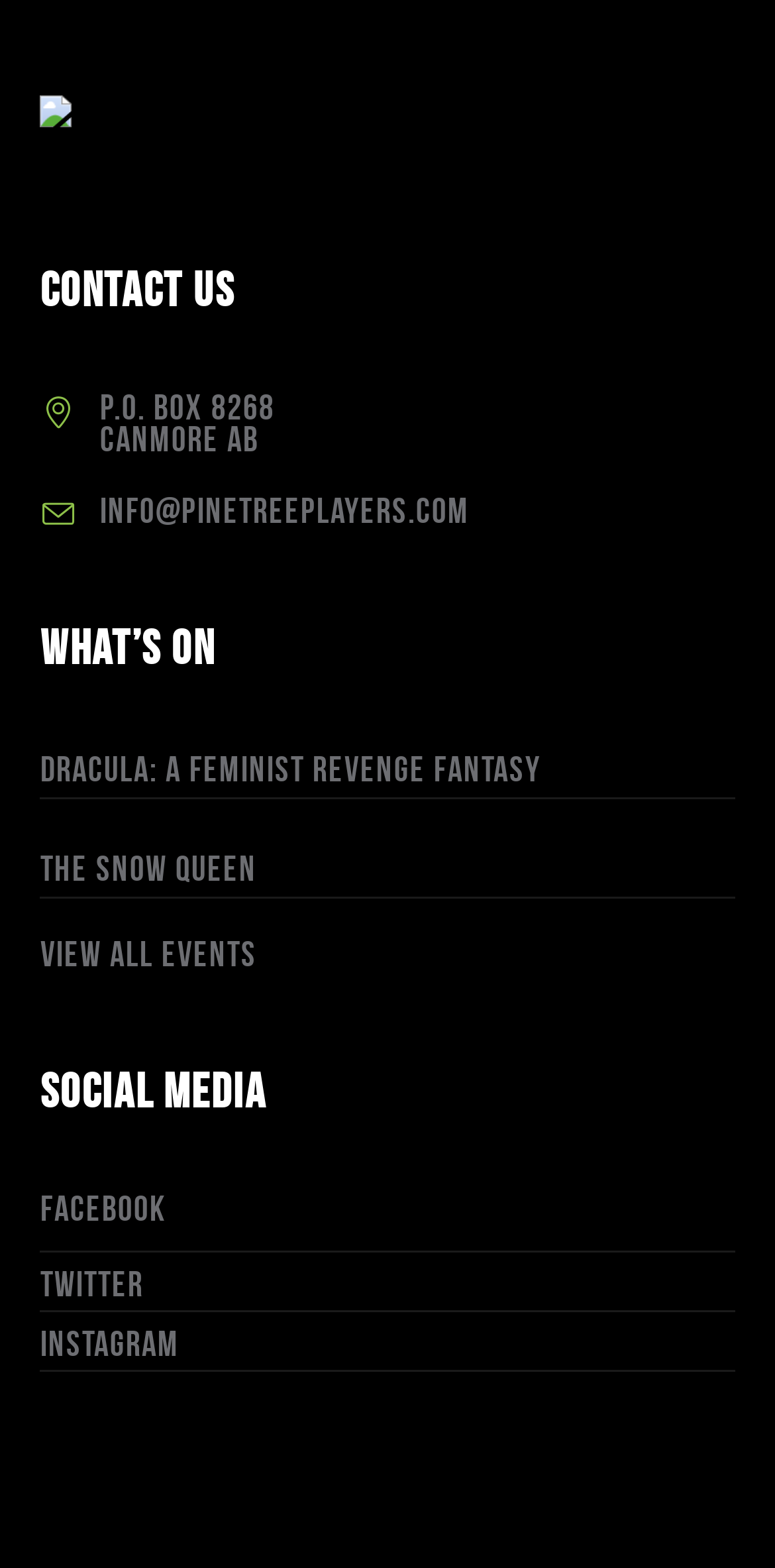Find the bounding box coordinates of the area to click in order to follow the instruction: "View all events".

[0.052, 0.596, 0.331, 0.621]